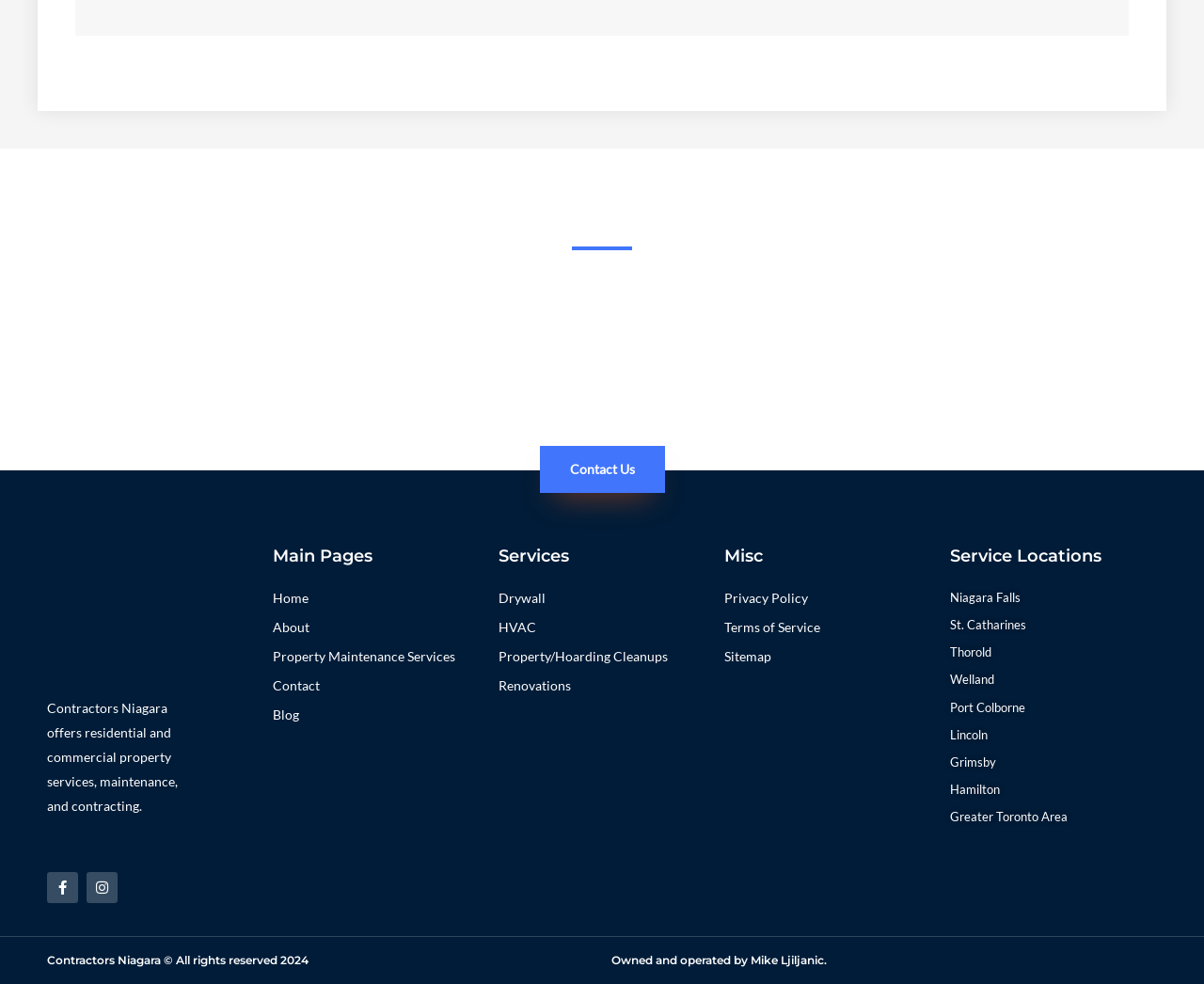Given the description: "Contact", determine the bounding box coordinates of the UI element. The coordinates should be formatted as four float numbers between 0 and 1, [left, top, right, bottom].

[0.227, 0.684, 0.398, 0.709]